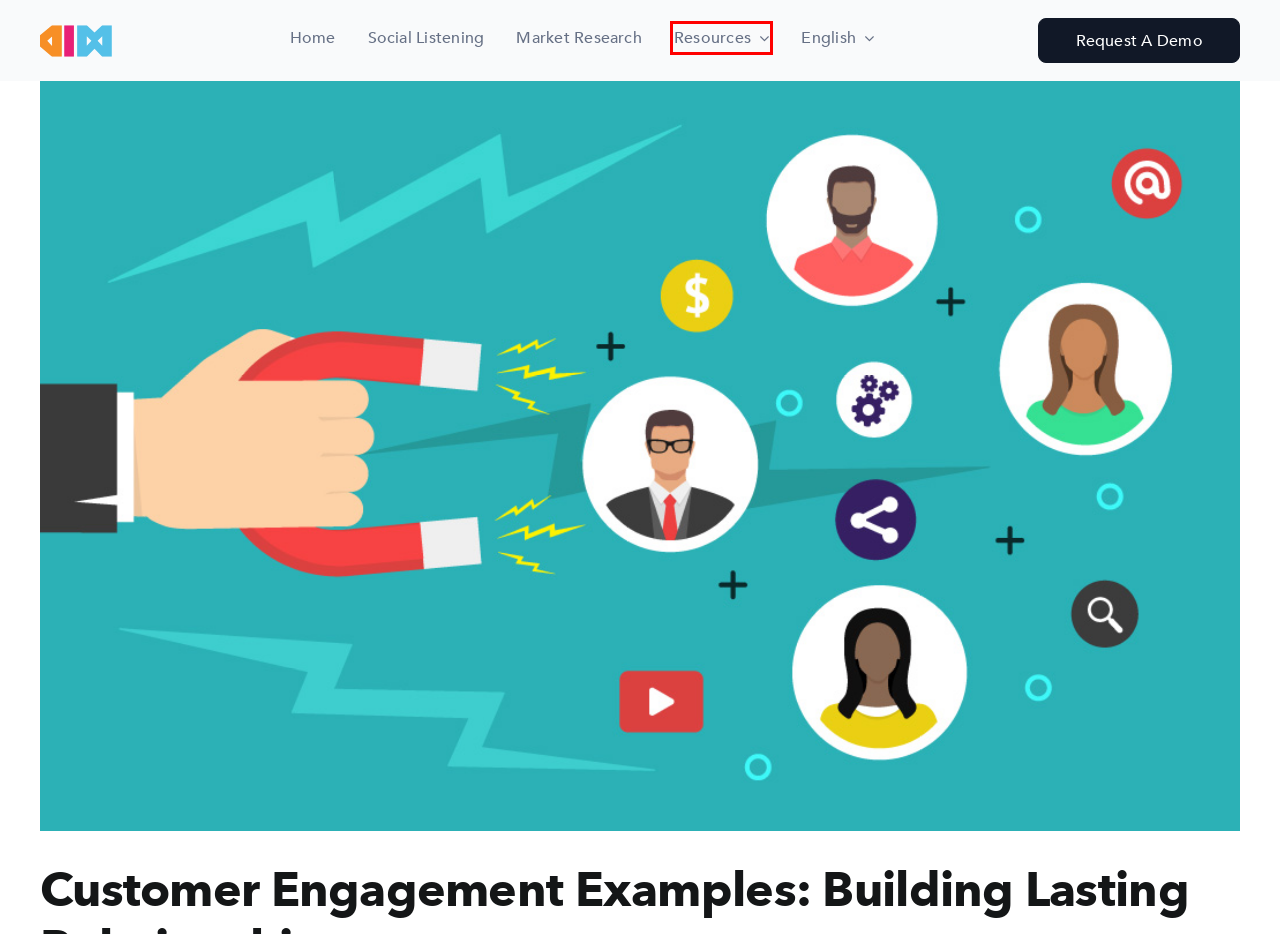You are provided with a screenshot of a webpage that includes a red rectangle bounding box. Please choose the most appropriate webpage description that matches the new webpage after clicking the element within the red bounding box. Here are the candidates:
A. About Us - Aim Technologies
B. Home - Aim Technologies
C. Request a demo - Aim Technologies
D. customer engagement examples Archives - Aim Technologies
E. Sentiment Analysis Software: Revolutionizing Customer Insights - Aim Technologies
F. AIM Insights - Aim Technologies
G. AIM Research - Aim Technologies
H. Social Listening Insights Case Study: ADVA's Digital Transformation Journey - Aim Technologies

A